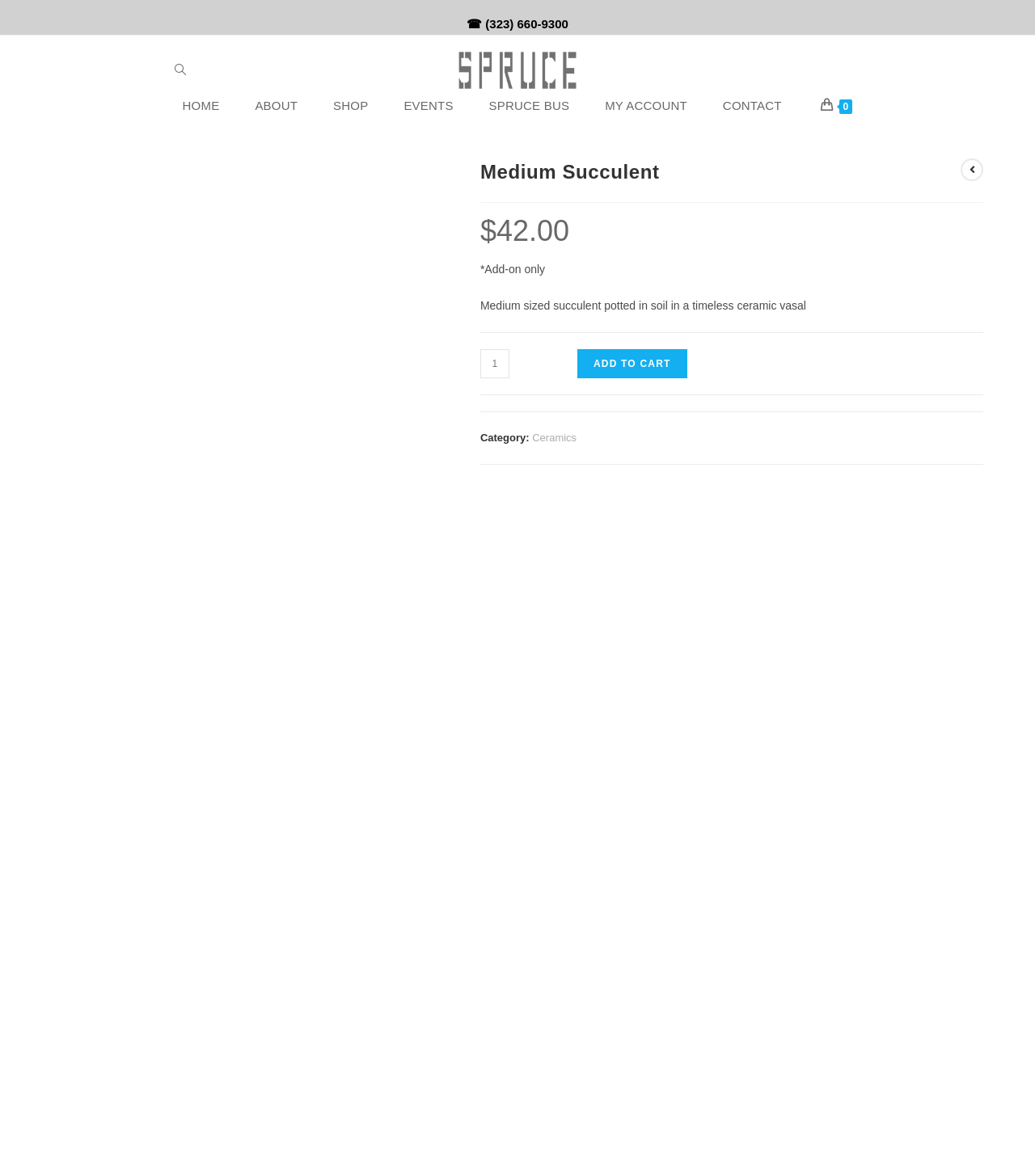What is the phone number on the webpage?
Based on the screenshot, provide a one-word or short-phrase response.

(323) 660-9300